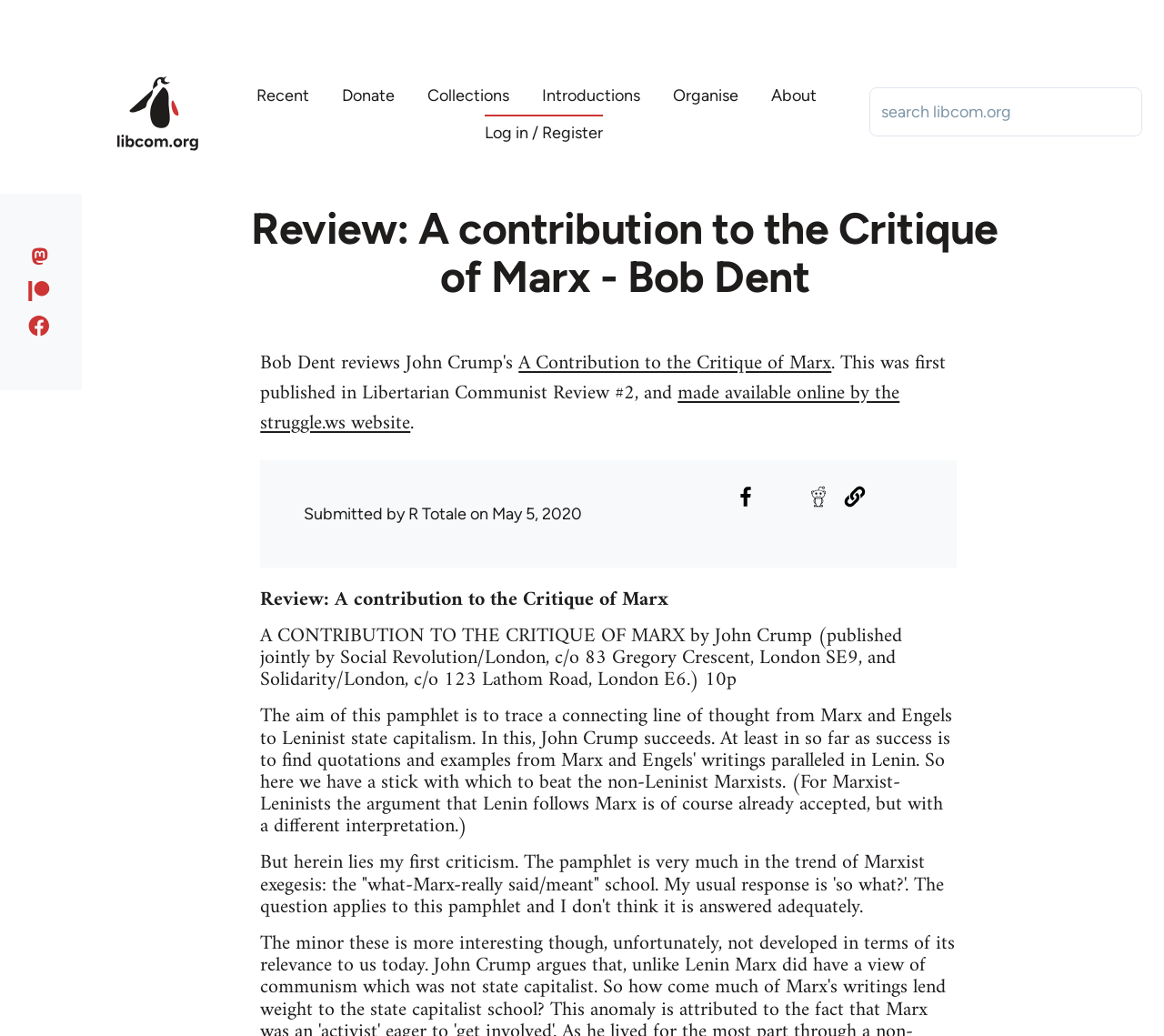What is the main navigation menu?
Using the image, elaborate on the answer with as much detail as possible.

I found the main navigation menu by looking at the navigation element 'Main navigation' which contains links to 'Recent', 'Donate', 'Collections', 'Introductions', 'Organise', and 'About'.